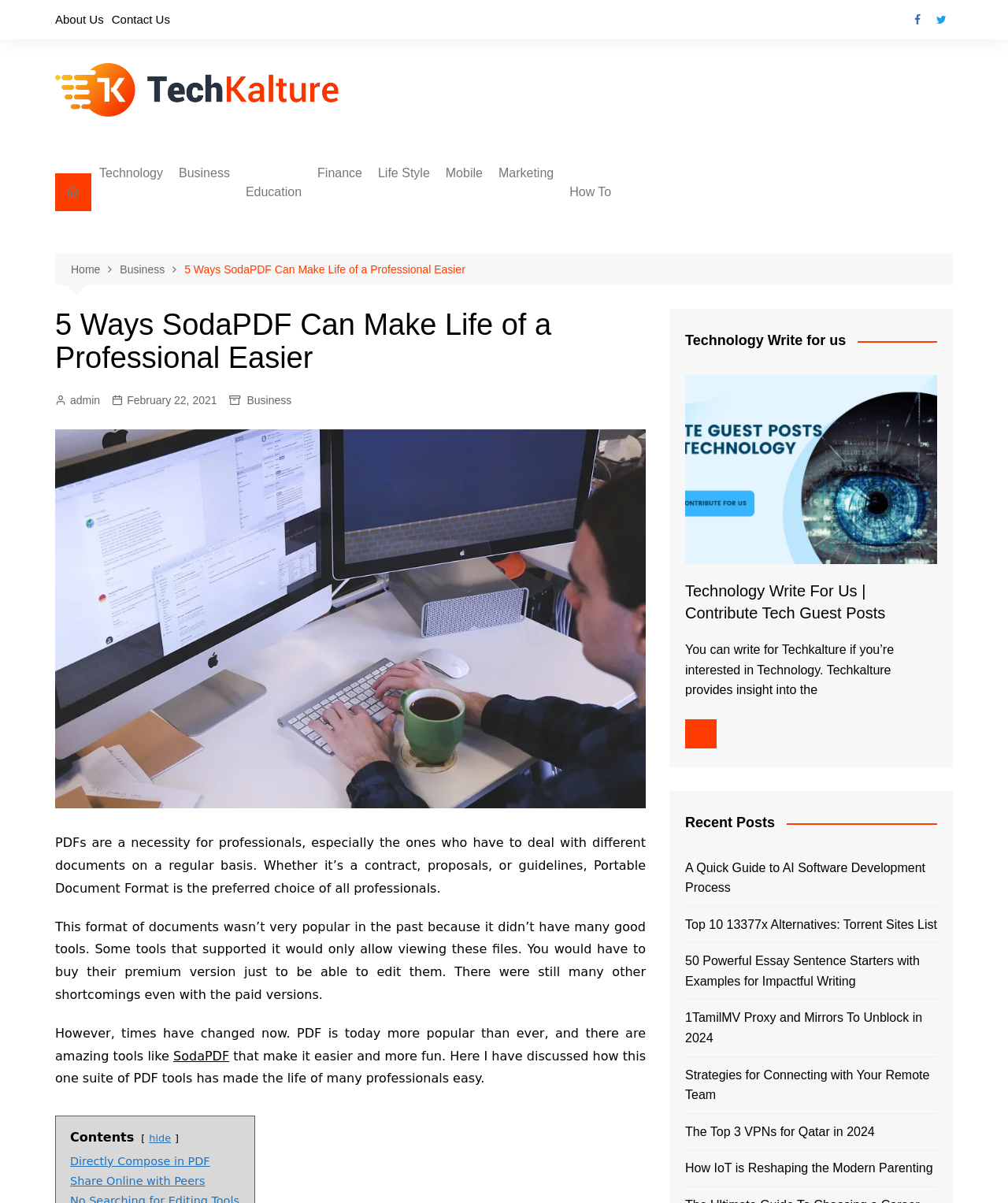Locate the bounding box coordinates of the item that should be clicked to fulfill the instruction: "Click on Technology".

[0.091, 0.128, 0.169, 0.16]